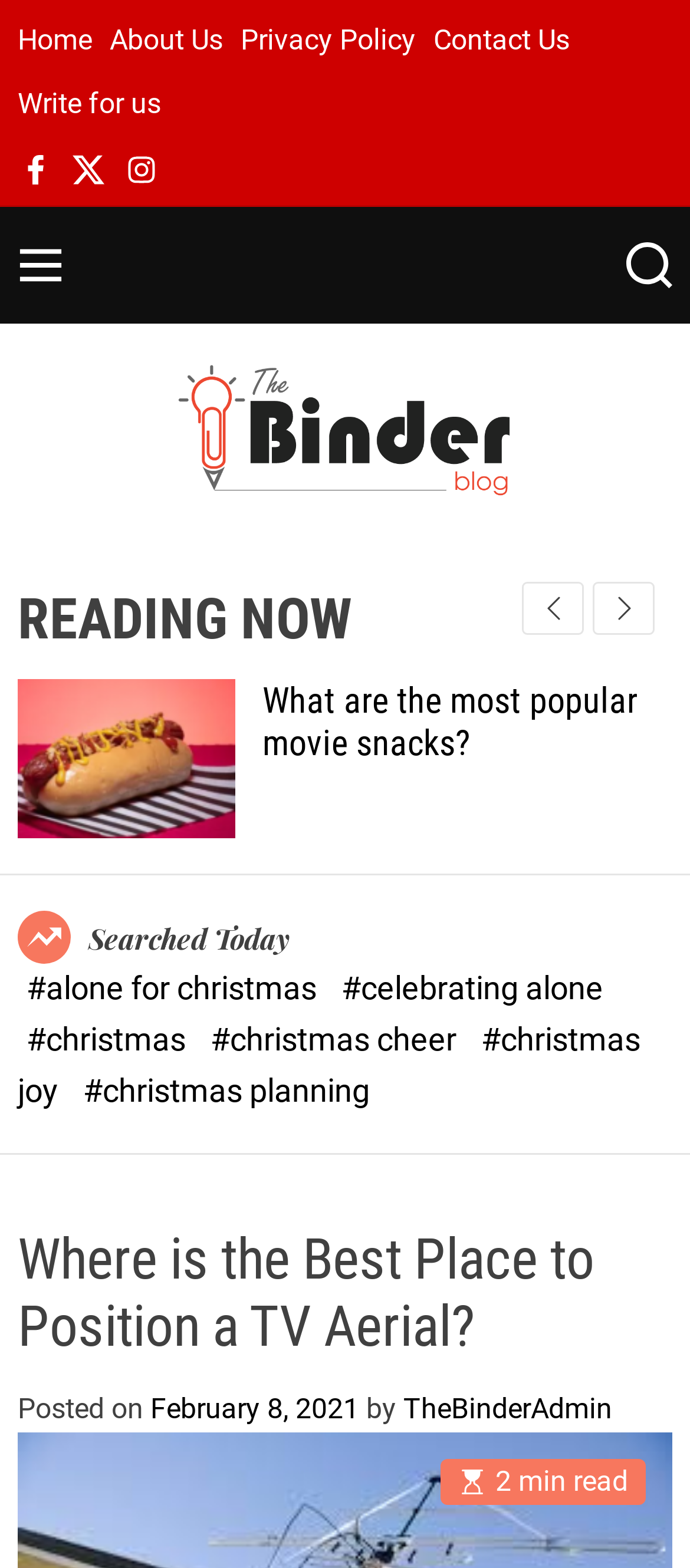Determine the bounding box coordinates of the clickable region to carry out the instruction: "View Australian Made Furniture".

None